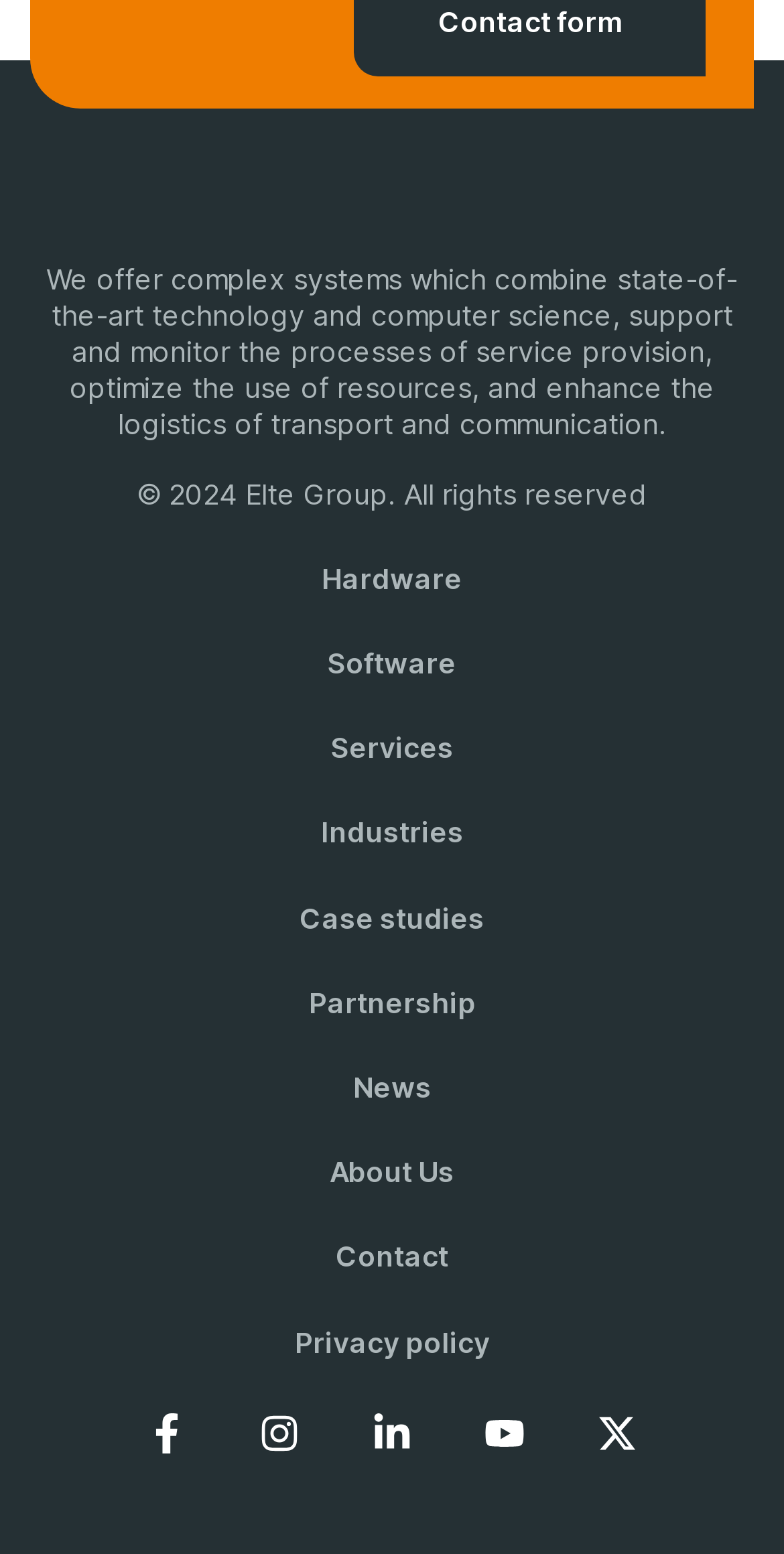How many social media links are there?
Utilize the image to construct a detailed and well-explained answer.

There are four social media links at the bottom of the webpage, which are Facebook, Instagram, Linkedin, and Youtube, each represented by an image and a link.